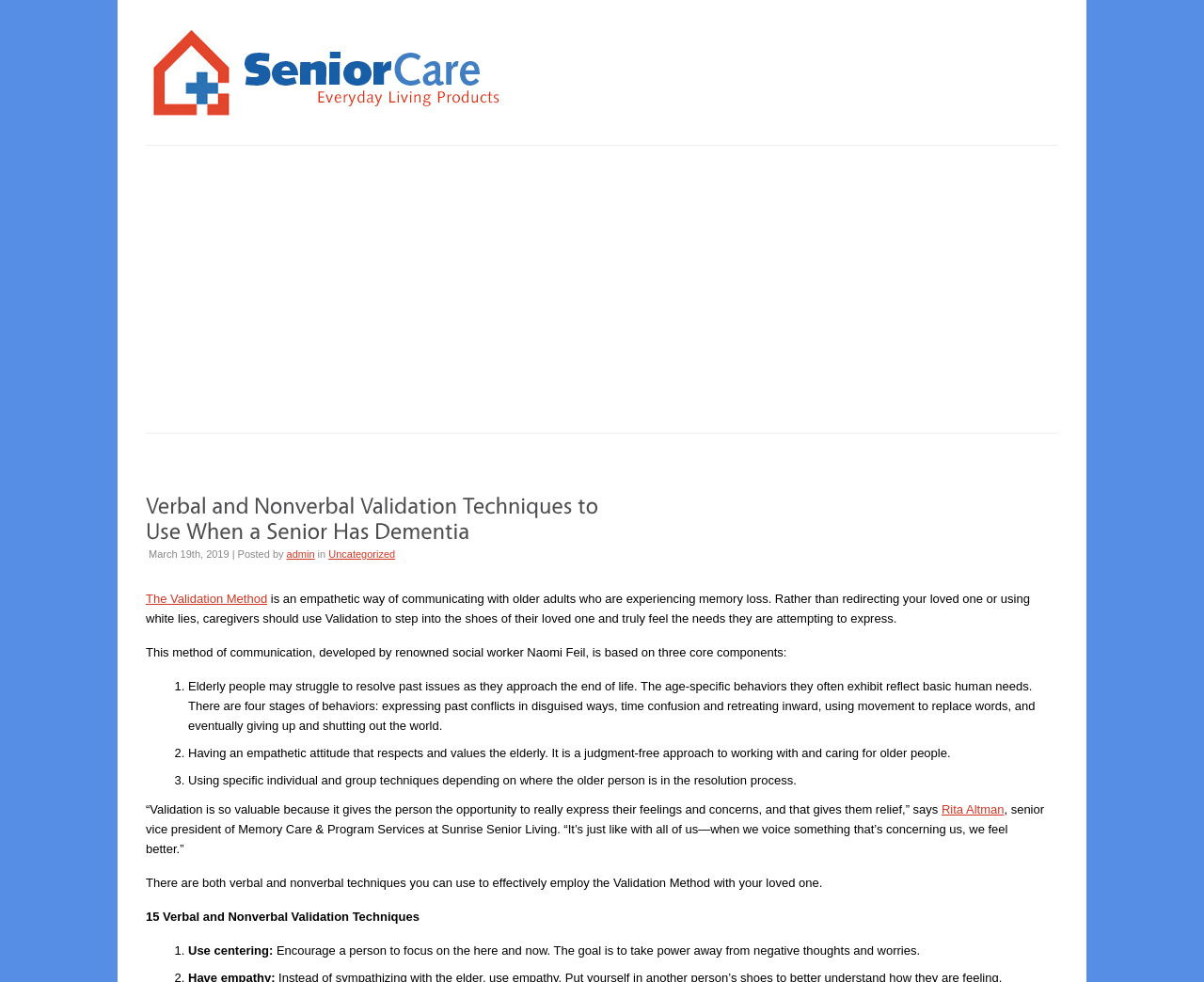Who developed the Validation Method?
Using the image, elaborate on the answer with as much detail as possible.

I found the answer by reading the first paragraph, which states that the Validation Method was developed by renowned social worker Naomi Feil.